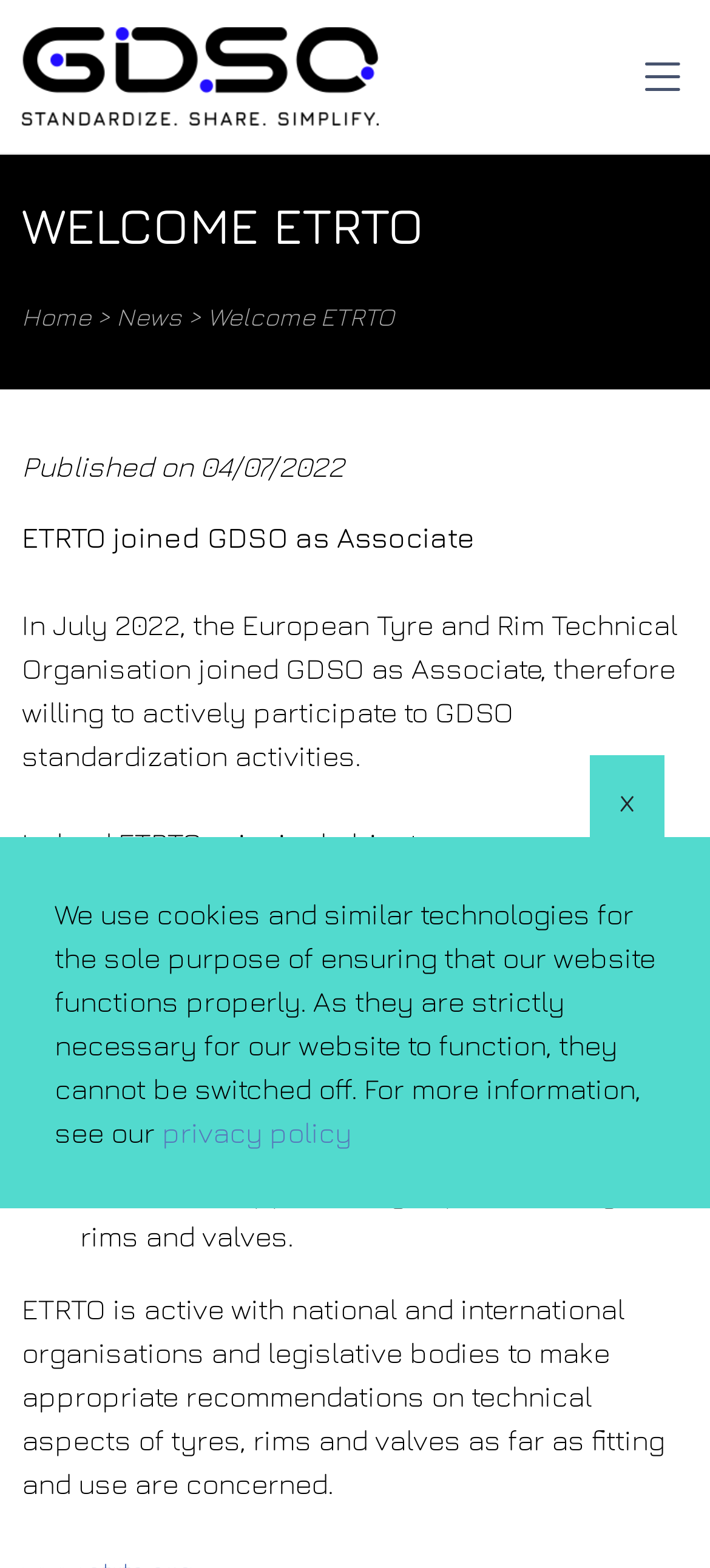What is the purpose of ETRTO?
Please provide a single word or phrase based on the screenshot.

Standardization activities